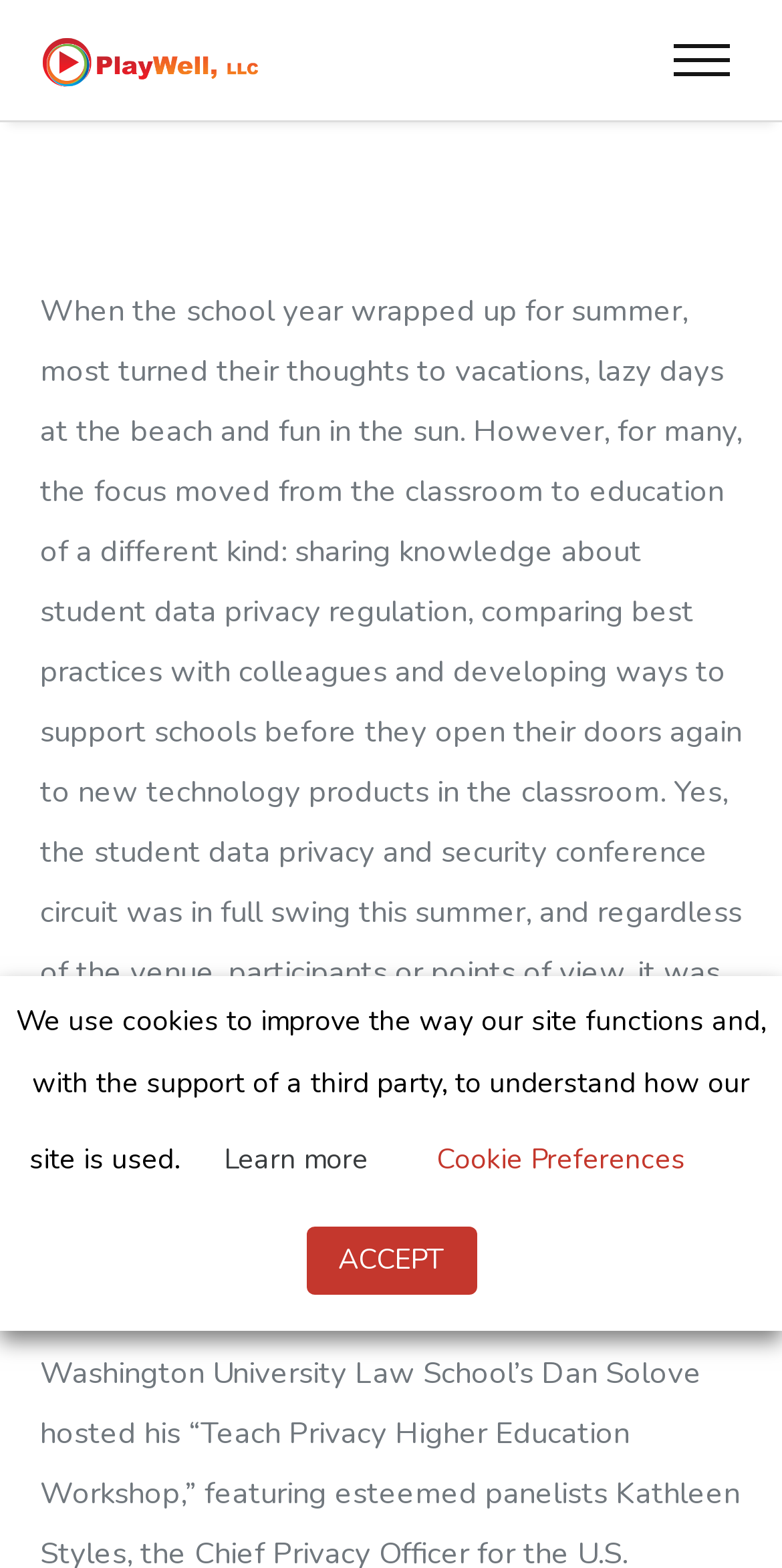Please give a short response to the question using one word or a phrase:
What is the purpose of the summer conference circuit?

Sharing knowledge about student data privacy